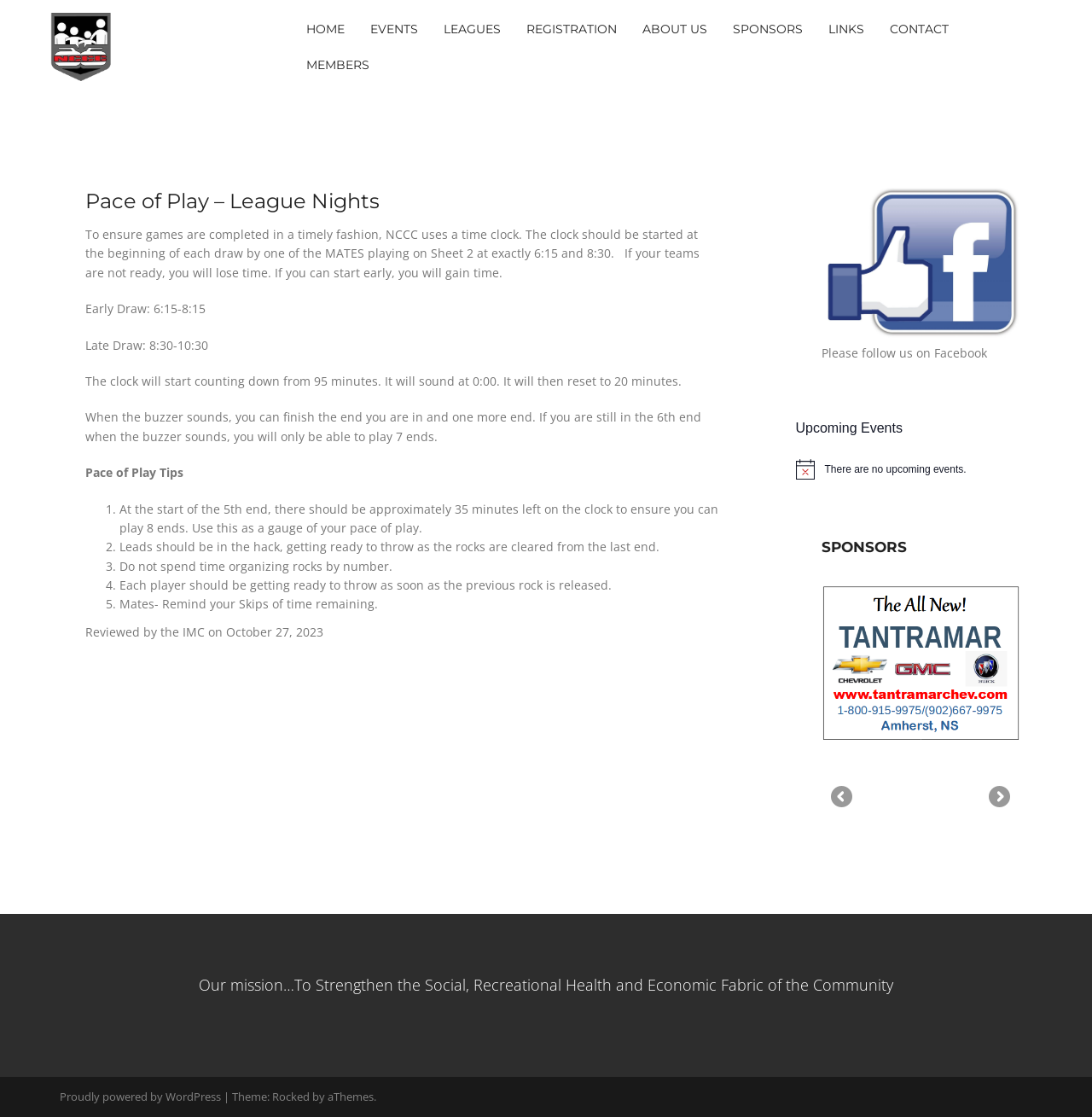Bounding box coordinates should be provided in the format (top-left x, top-left y, bottom-right x, bottom-right y) with all values between 0 and 1. Identify the bounding box for this UI element: title="Northumberland Community Curling Club"

[0.043, 0.033, 0.105, 0.048]